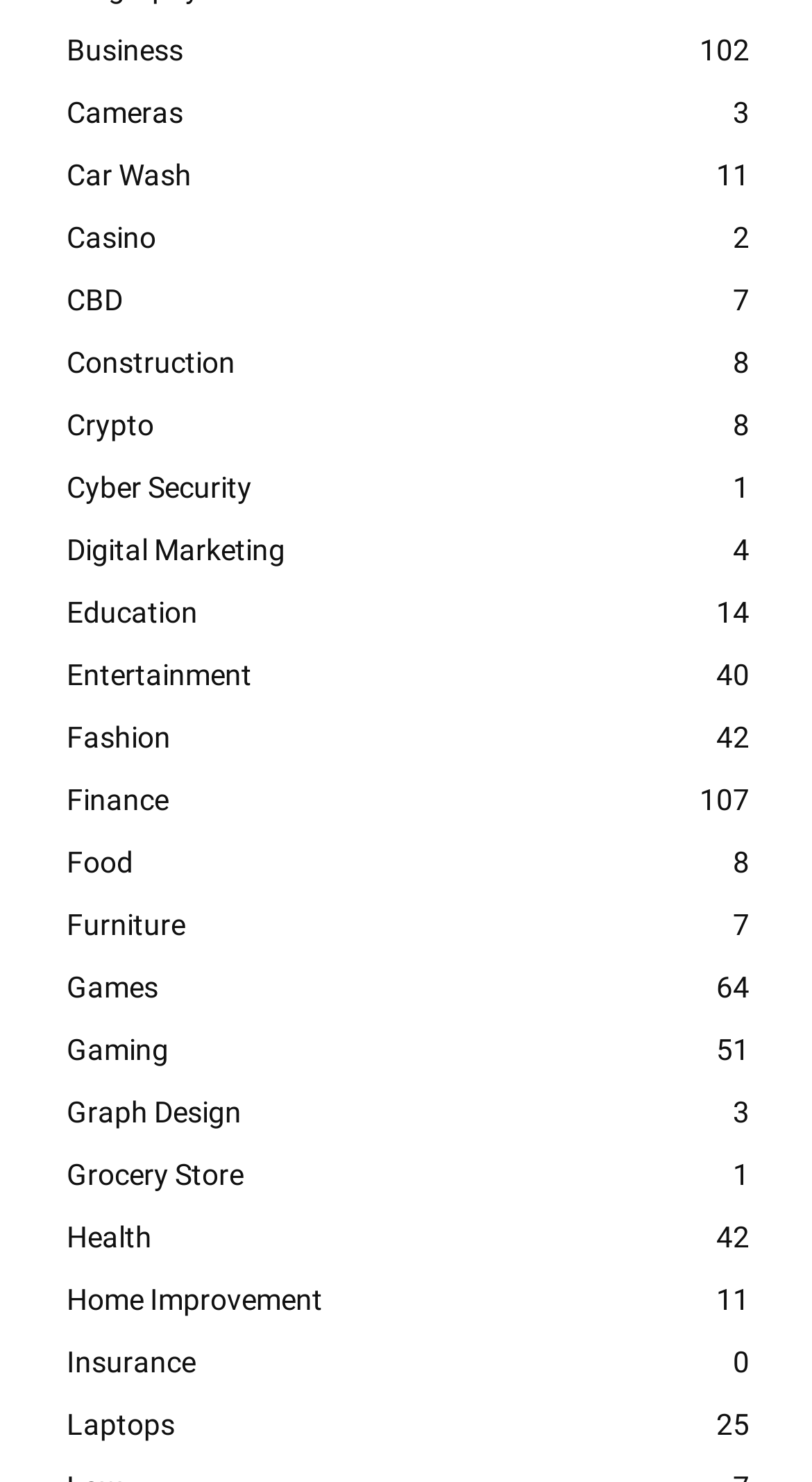Respond to the question below with a single word or phrase: What is the category with the most items?

Finance 107